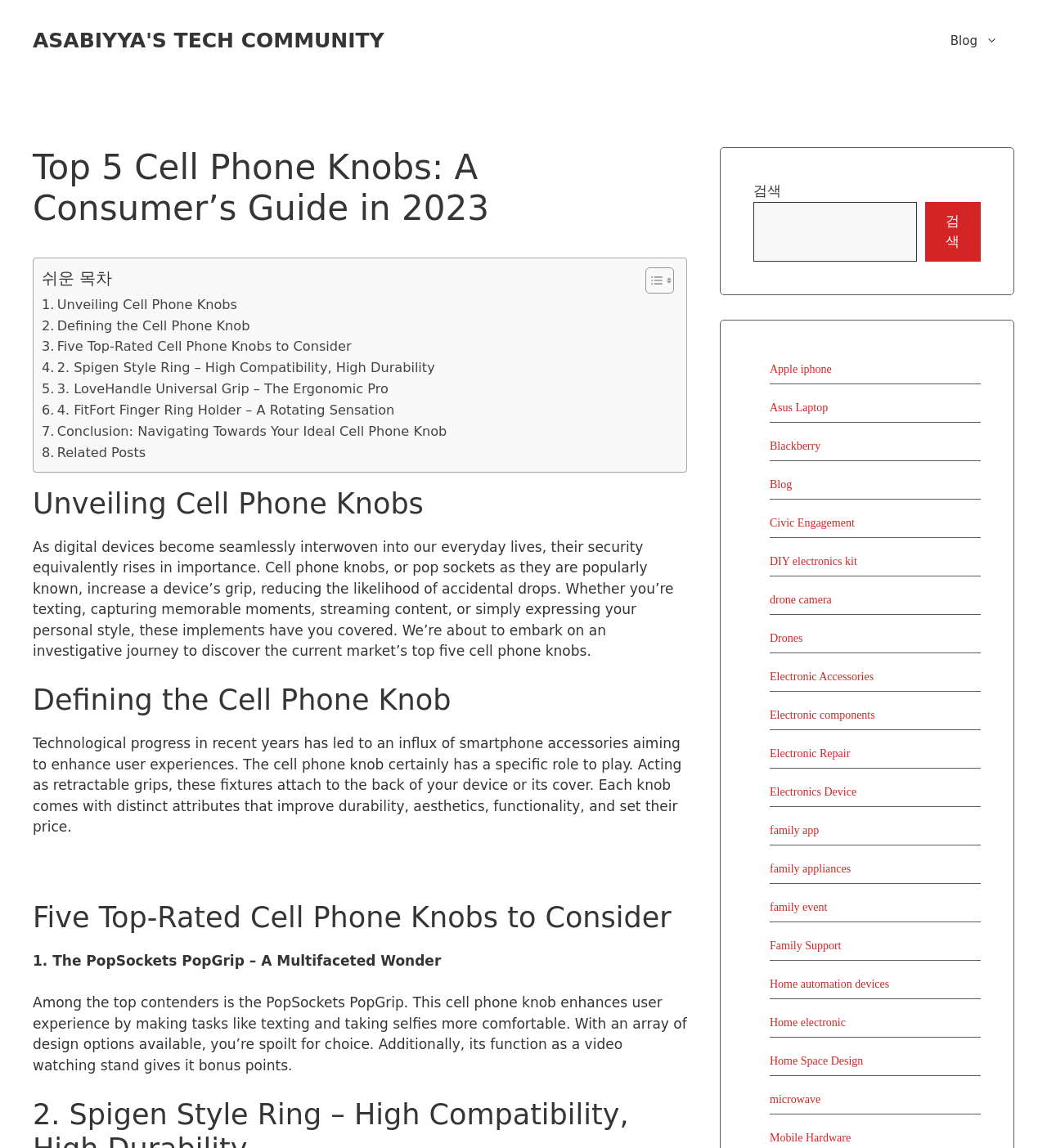Give a short answer using one word or phrase for the question:
Are there any images on this webpage?

Yes